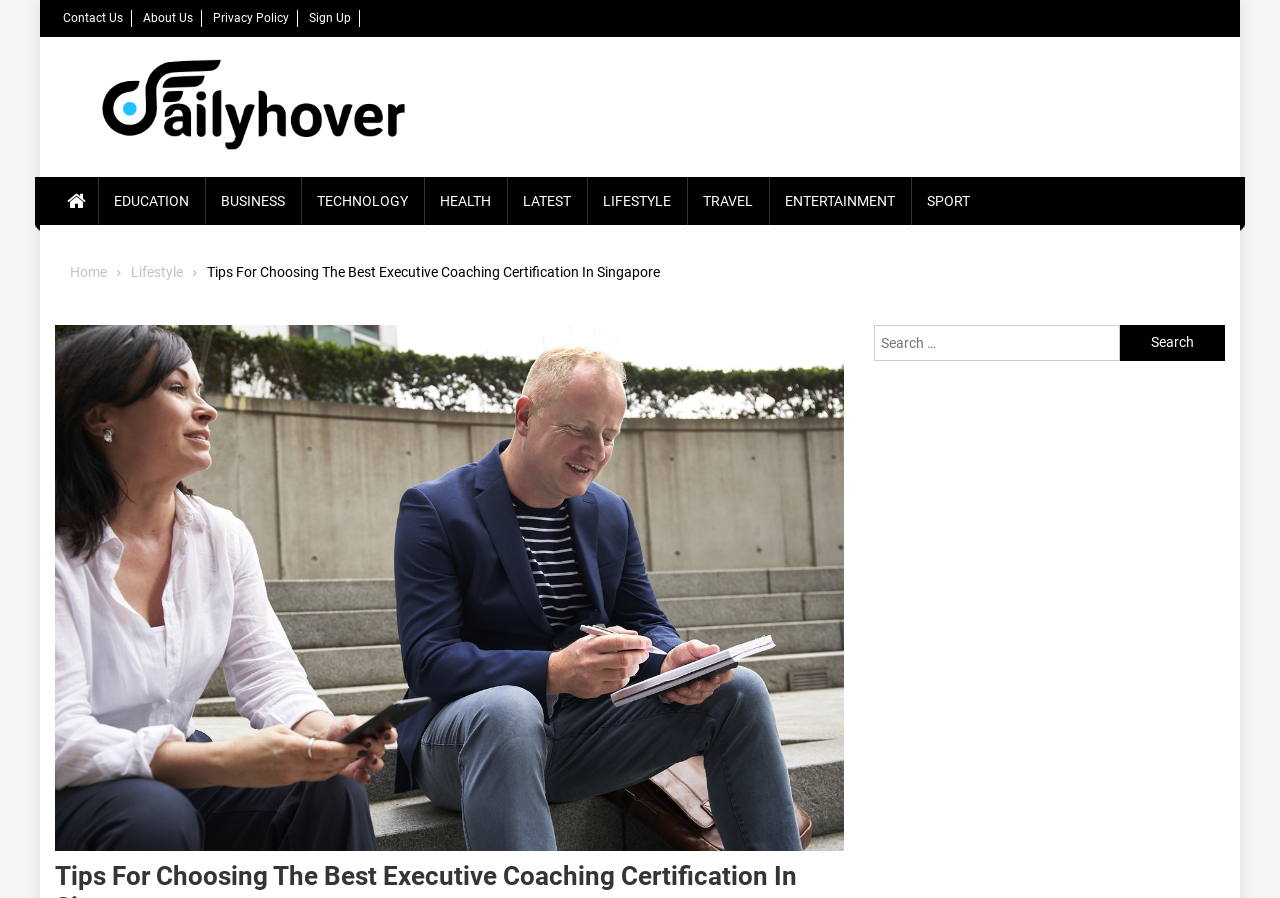Please answer the following question as detailed as possible based on the image: 
How many categories are listed below the 'Daily Hover' image?

I counted the links below the 'Daily Hover' image and found 9 categories: EDUCATION, BUSINESS, TECHNOLOGY, HEALTH, LATEST, LIFESTYLE, TRAVEL, ENTERTAINMENT, and SPORT.